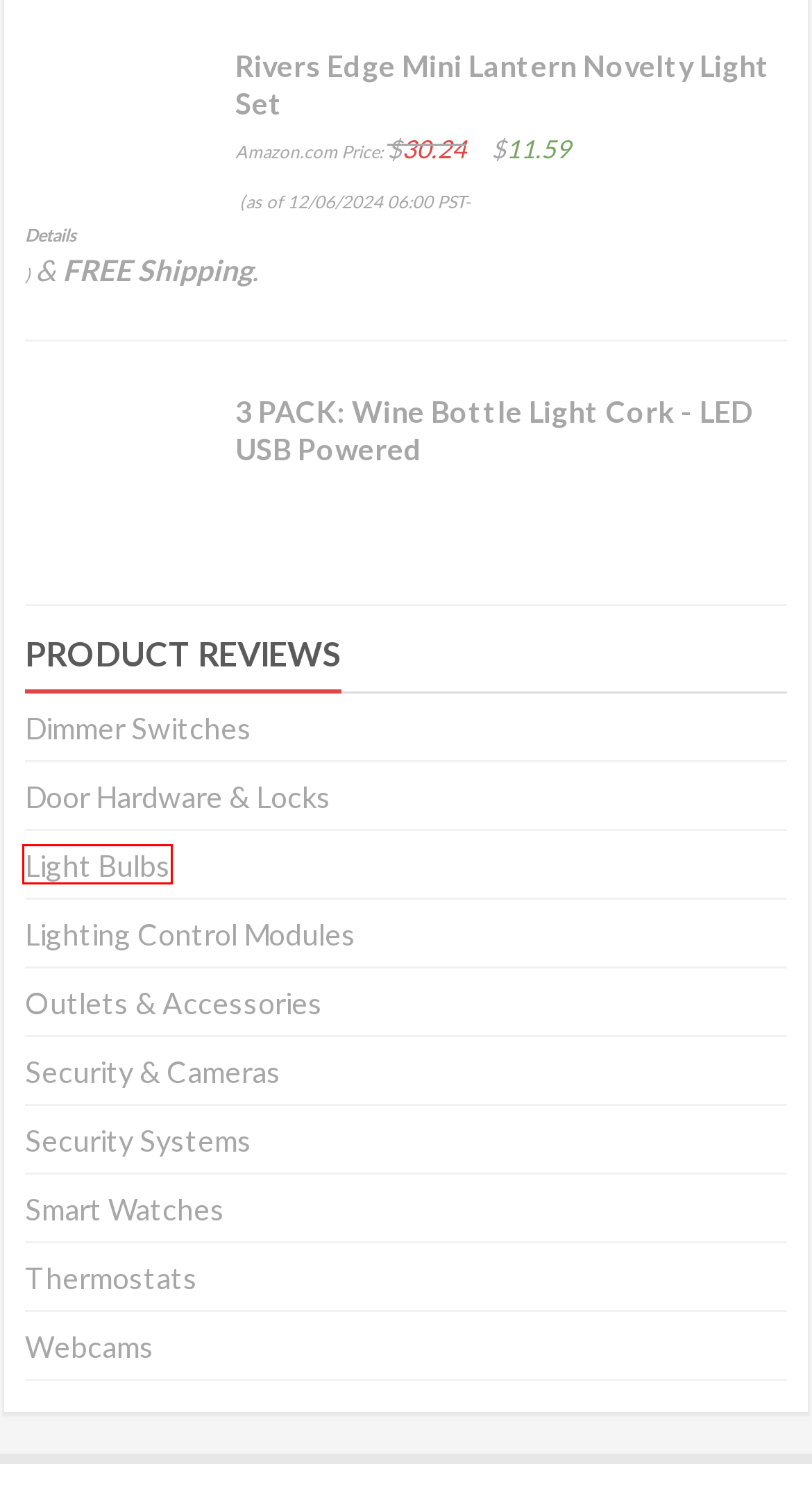Given a webpage screenshot featuring a red rectangle around a UI element, please determine the best description for the new webpage that appears after the element within the bounding box is clicked. The options are:
A. Door Hardware & Locks – Bulbs & Fittings Ideas
B. Outlets & Accessories – Bulbs & Fittings Ideas
C. Tools and Home Improvement – Bulbs & Fittings Ideas
D. Light Bulbs – Bulbs & Fittings Ideas
E. Security Systems – Bulbs & Fittings Ideas
F. Bulbs & Fittings Ideas – Everyday lighting solutions.
G. Dimmer Switches – Bulbs & Fittings Ideas
H. Lighting Control Modules – Bulbs & Fittings Ideas

D